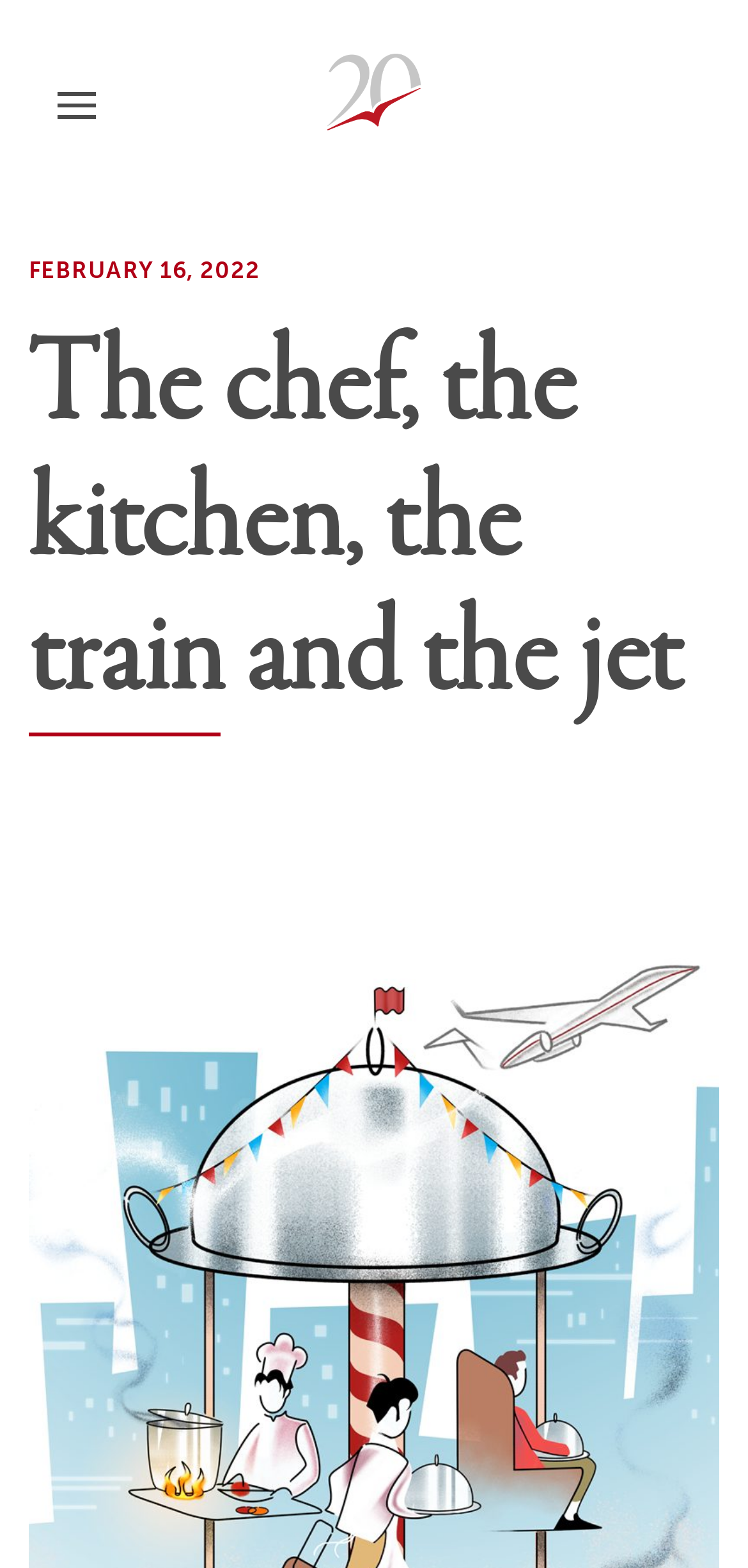Generate an in-depth caption that captures all aspects of the webpage.

The webpage appears to be an article or blog post about the VistaJet Private Dining team. At the top left of the page, there is a link with an accompanying image, which is likely a logo or icon. Below this, there is a larger heading that reads "The chef, the kitchen, the train and the jet - Vistajet", which suggests that the article is about the VistaJet team's experience with private dining.

To the right of the heading, there is a link with the text "Vistajet", which is likely a navigation link to the VistaJet website. This link is accompanied by an image, possibly the VistaJet logo.

Further down the page, there is a static text element that displays the date "FEBRUARY 16, 2022", indicating when the article was published. Below this, there is another link with no text, which may be a button or icon.

The overall layout of the page suggests that the article is the main focus, with the heading and date providing context for the content. The links and images are positioned to provide additional information or navigation options.